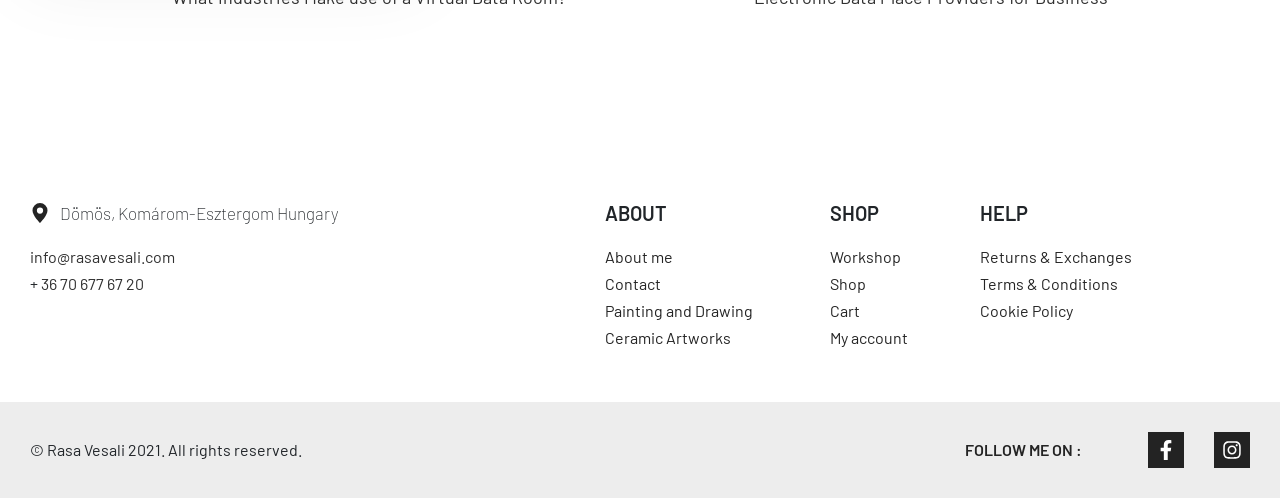Provide a brief response to the question below using one word or phrase:
What is the location mentioned?

Dömös, Komárom-Esztergom Hungary